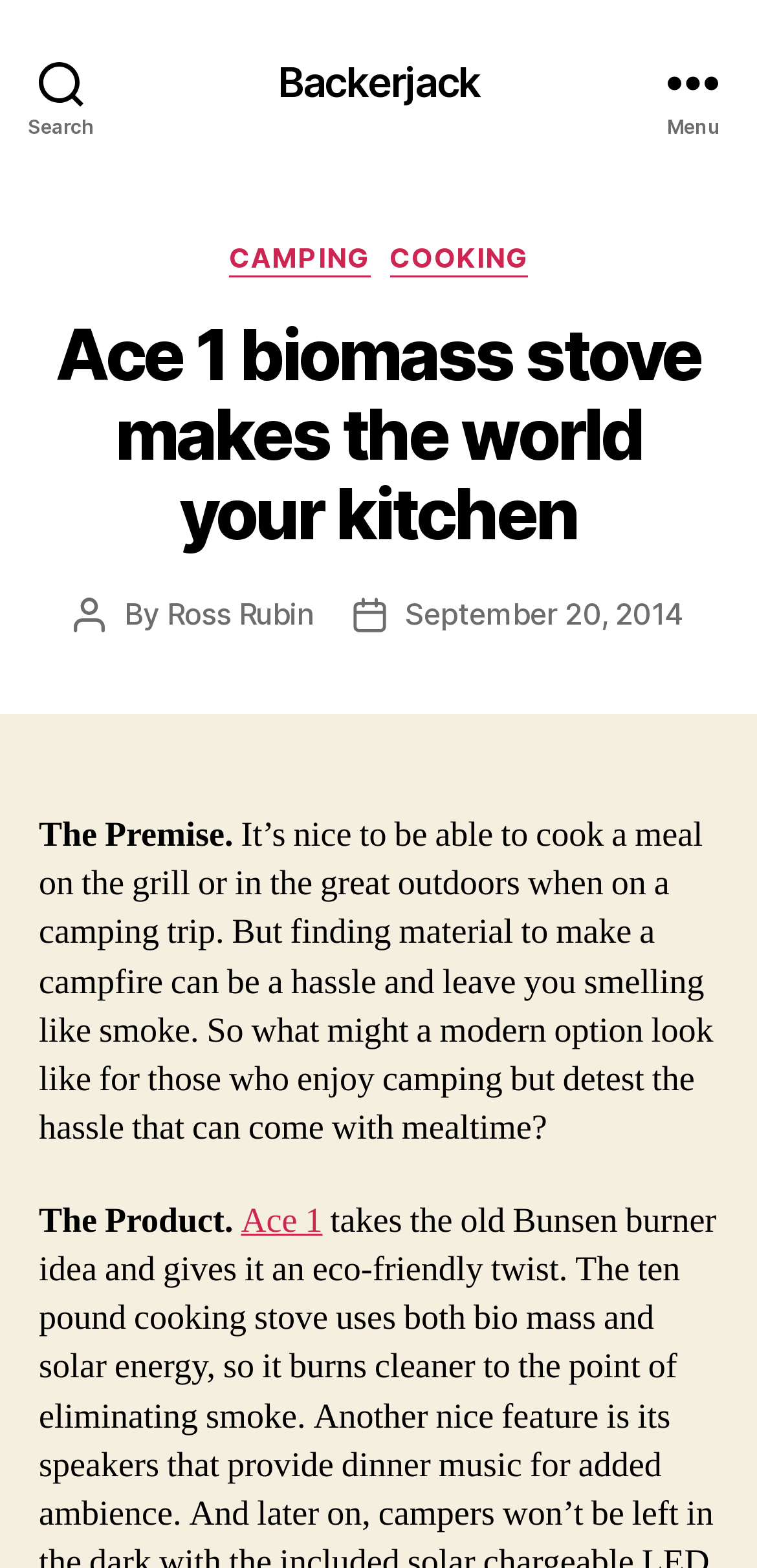What is the purpose of the article?
Refer to the image and provide a one-word or short phrase answer.

To introduce a modern option for camping mealtime